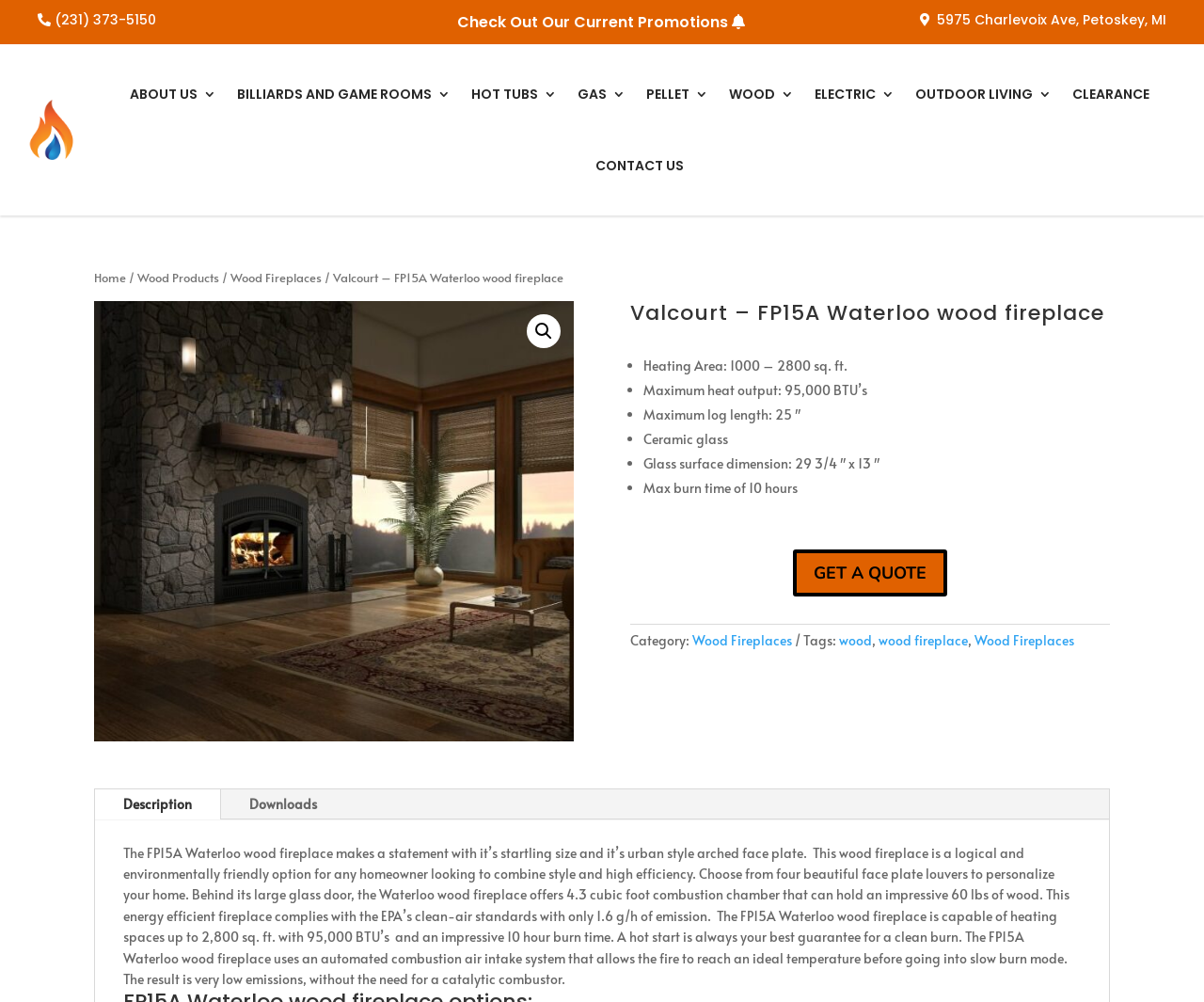Could you provide the bounding box coordinates for the portion of the screen to click to complete this instruction: "Call the phone number"?

[0.023, 0.009, 0.137, 0.032]